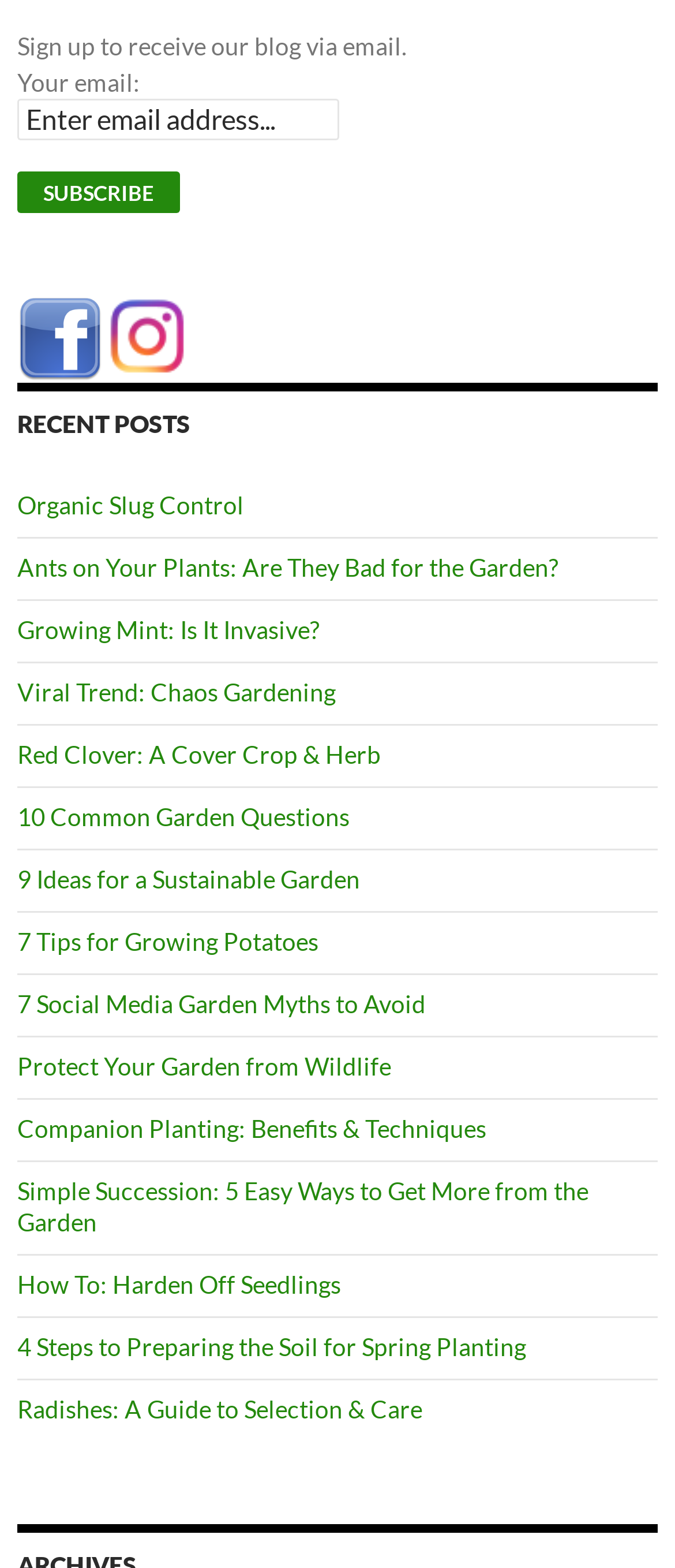Find the bounding box coordinates of the element you need to click on to perform this action: 'Read the post about Organic Slug Control'. The coordinates should be represented by four float values between 0 and 1, in the format [left, top, right, bottom].

[0.026, 0.313, 0.362, 0.331]